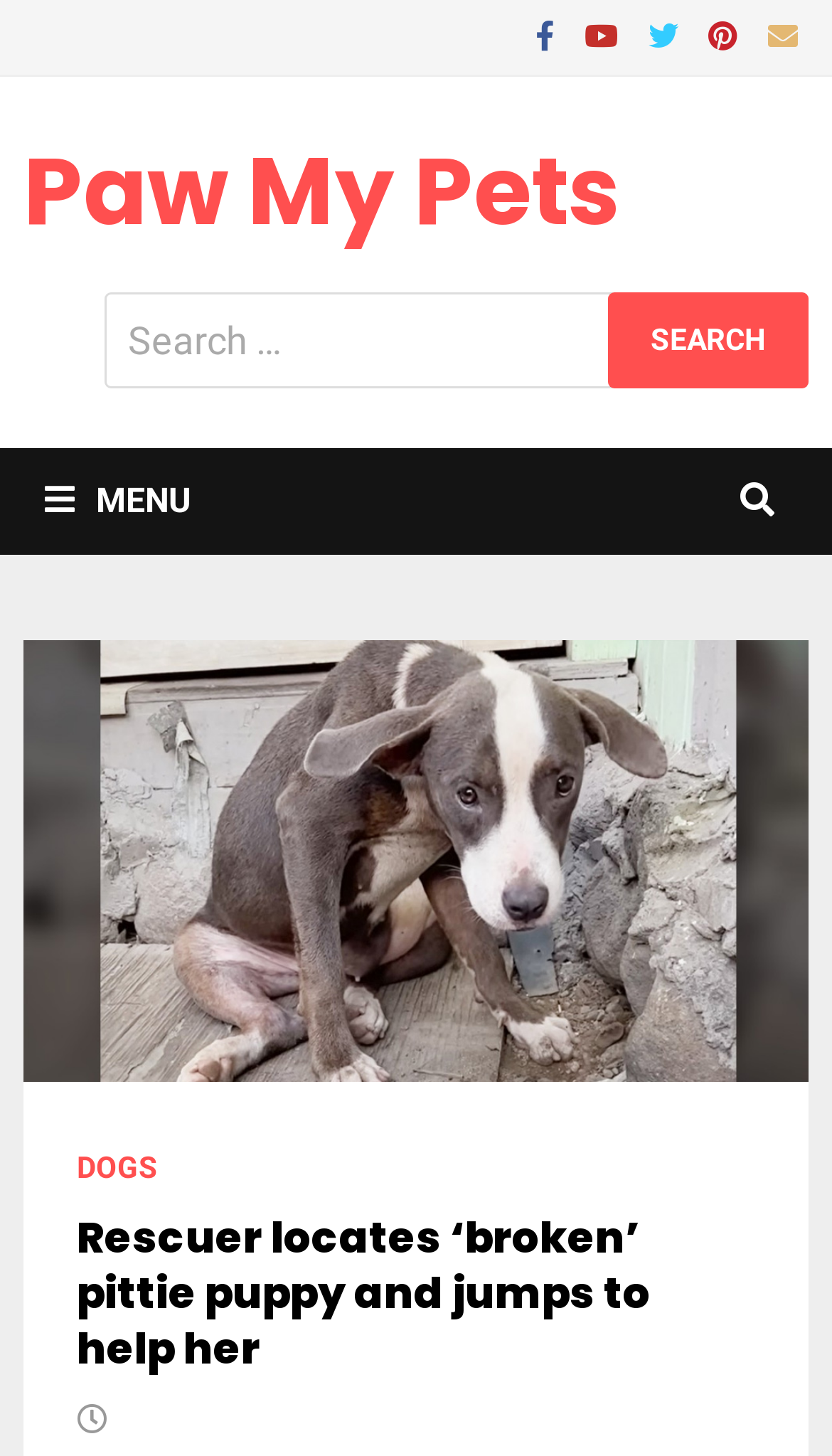What type of content is featured on the website?
From the image, respond with a single word or phrase.

Dogs